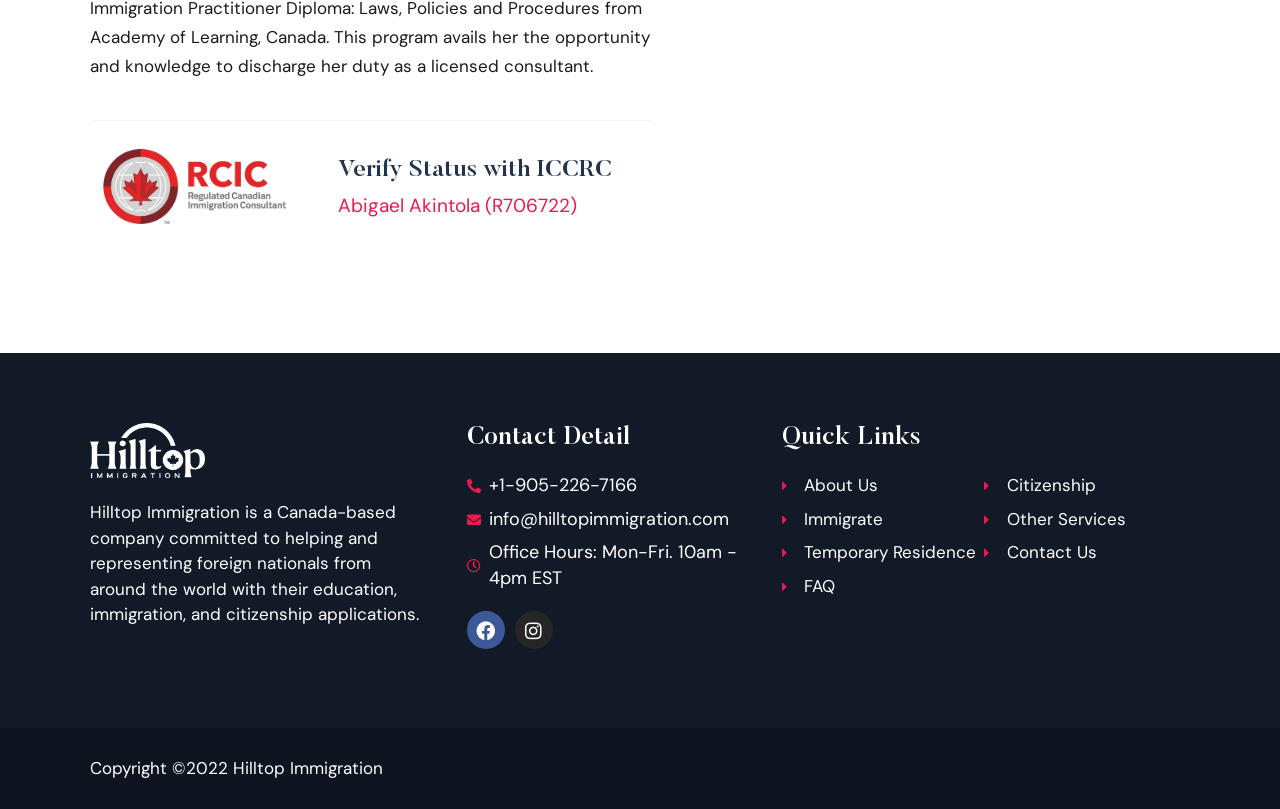Identify the bounding box coordinates of the clickable region required to complete the instruction: "Visit the Facebook page". The coordinates should be given as four float numbers within the range of 0 and 1, i.e., [left, top, right, bottom].

[0.365, 0.756, 0.395, 0.803]